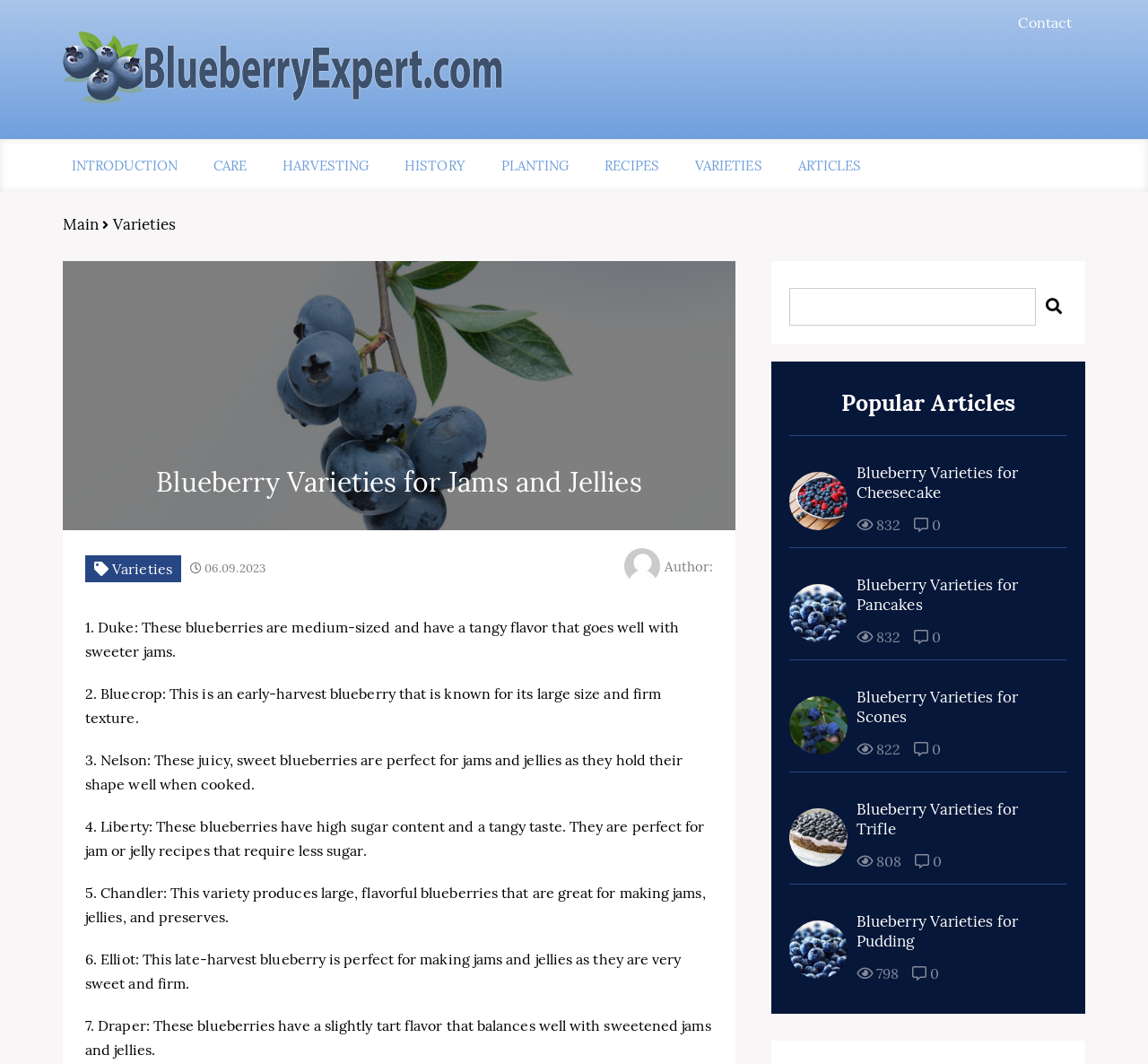Determine the bounding box coordinates for the area you should click to complete the following instruction: "read about Duke blueberries".

[0.074, 0.581, 0.591, 0.621]